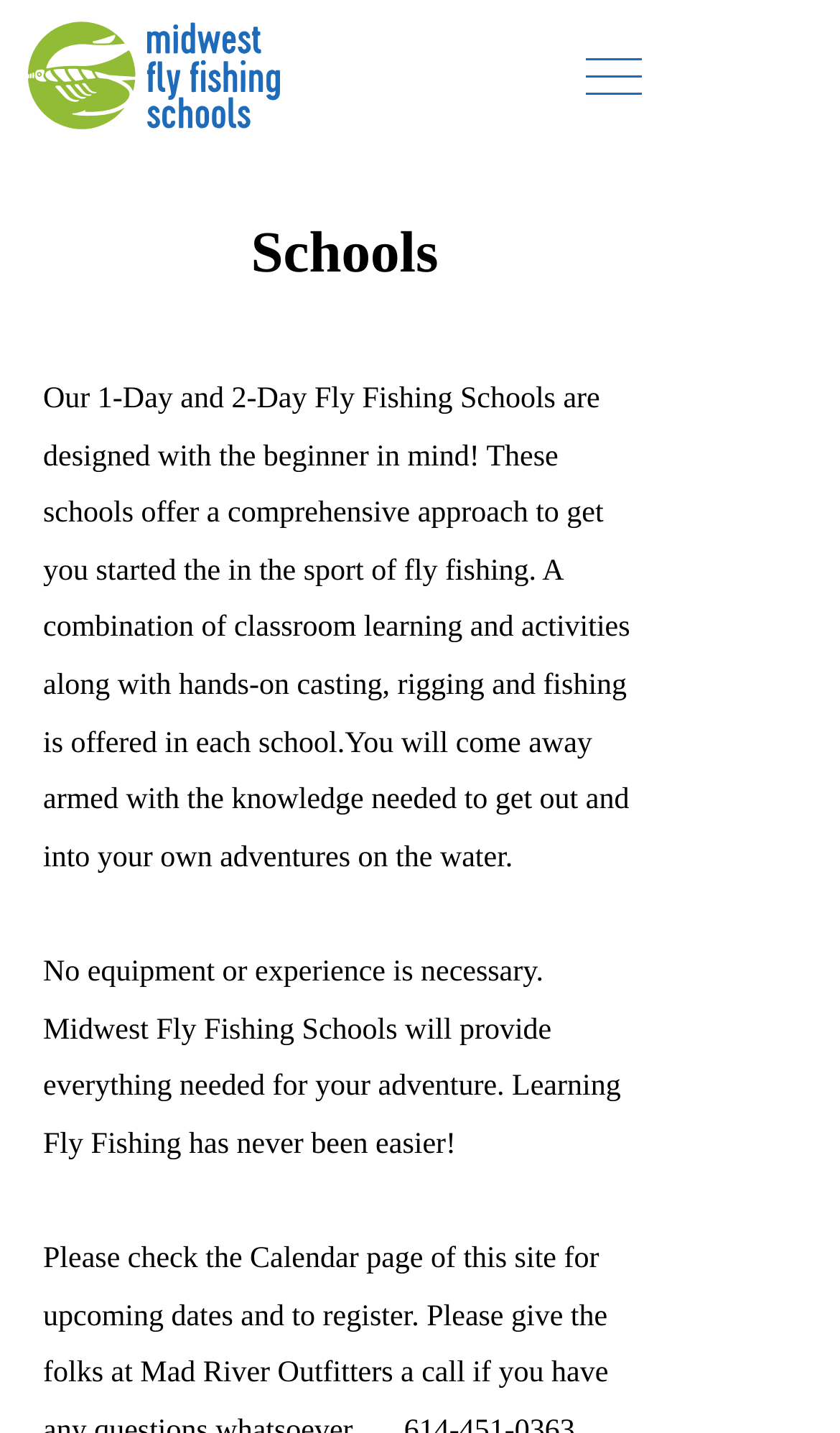What is provided by Midwest Fly Fishing Schools?
Look at the image and provide a detailed response to the question.

According to the text, Midwest Fly Fishing Schools will provide everything needed for the adventure, including equipment, as stated in the sentence 'No equipment or experience is necessary. Midwest Fly Fishing Schools will provide everything needed for your adventure.'.